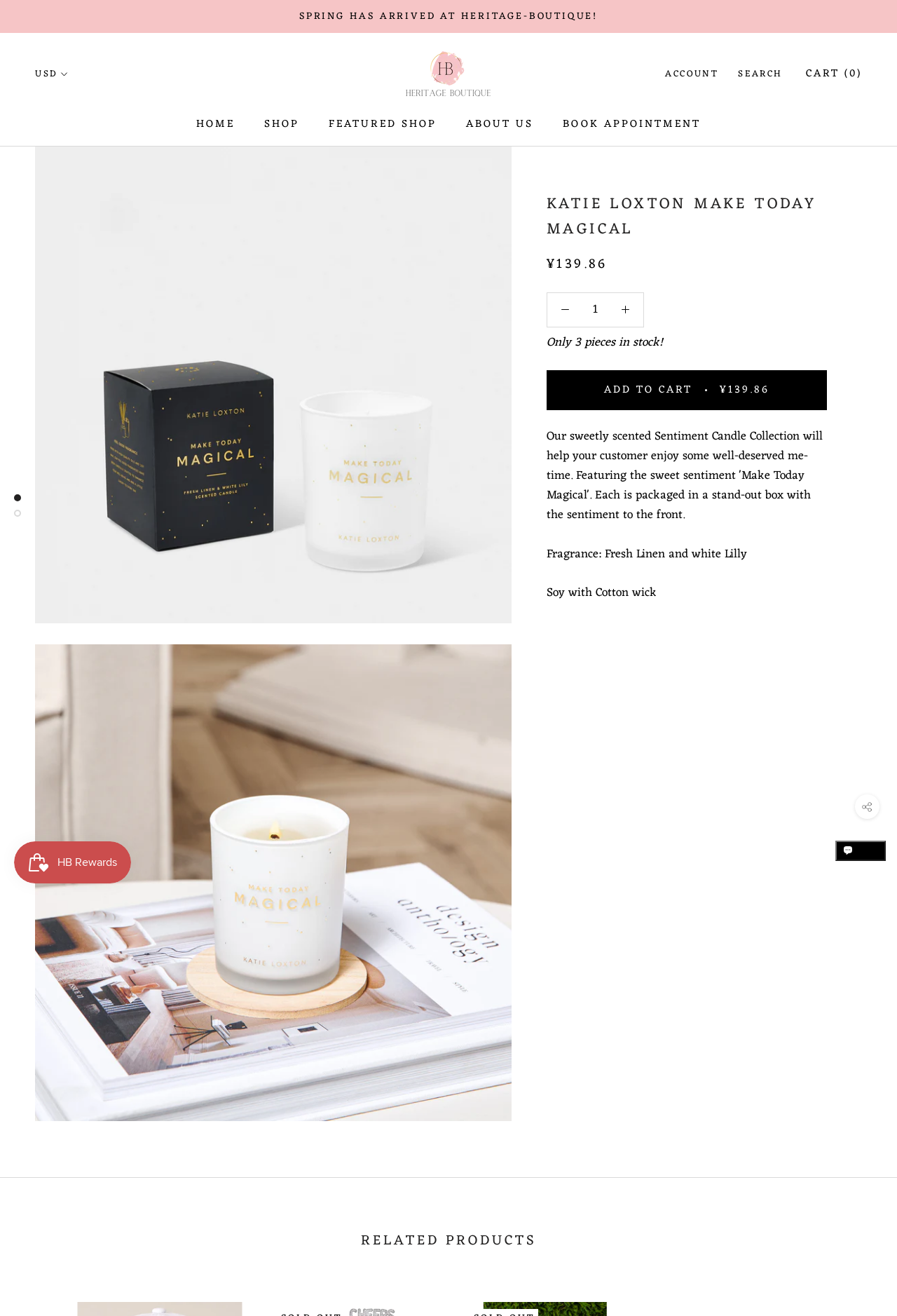What is the price of the candle?
Based on the screenshot, answer the question with a single word or phrase.

¥139.86